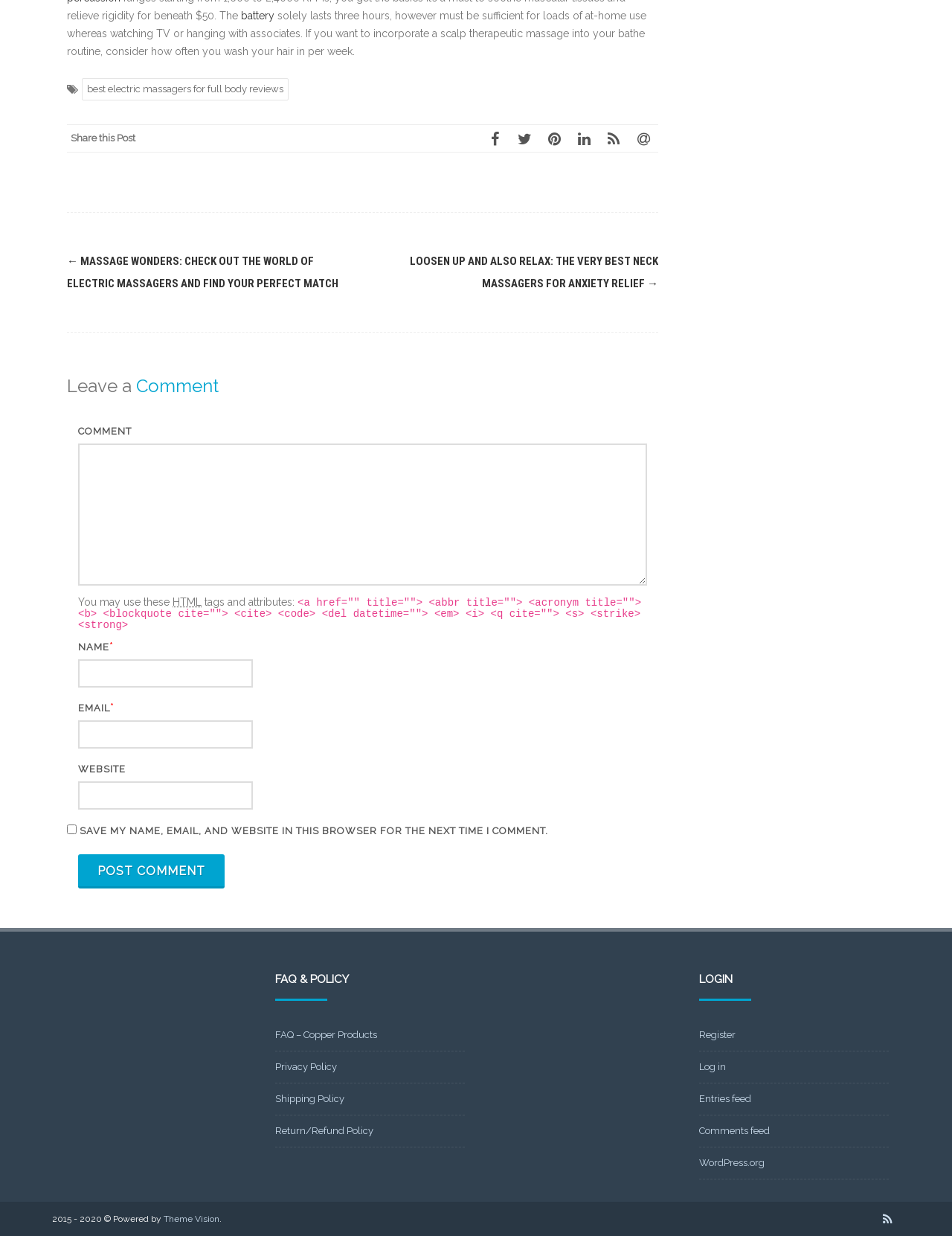Find the bounding box coordinates of the clickable region needed to perform the following instruction: "Click on the link to navigate to the previous post". The coordinates should be provided as four float numbers between 0 and 1, i.e., [left, top, right, bottom].

[0.07, 0.206, 0.355, 0.235]